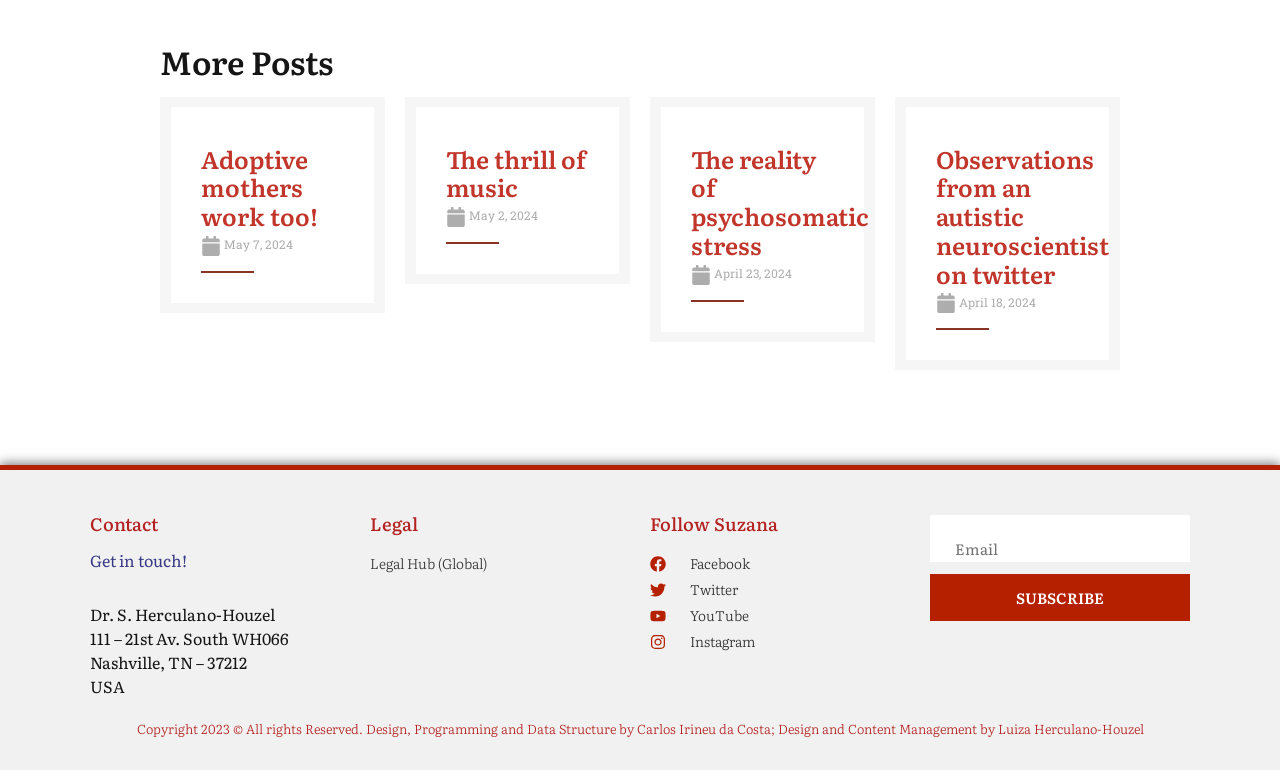Using the element description: "Get in touch!", determine the bounding box coordinates for the specified UI element. The coordinates should be four float numbers between 0 and 1, [left, top, right, bottom].

[0.07, 0.712, 0.146, 0.743]